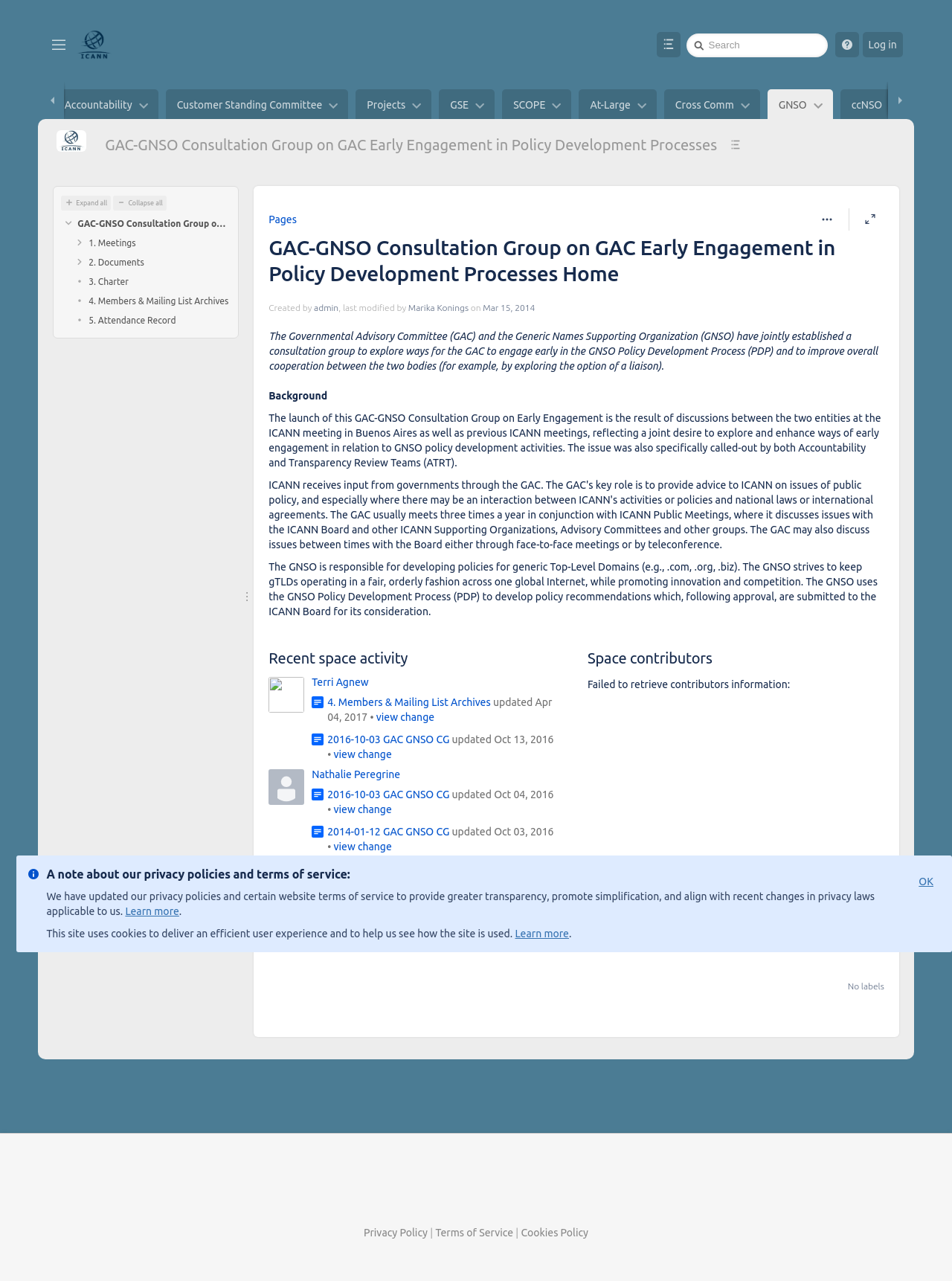Please specify the coordinates of the bounding box for the element that should be clicked to carry out this instruction: "Log in to the system". The coordinates must be four float numbers between 0 and 1, formatted as [left, top, right, bottom].

[0.906, 0.025, 0.948, 0.045]